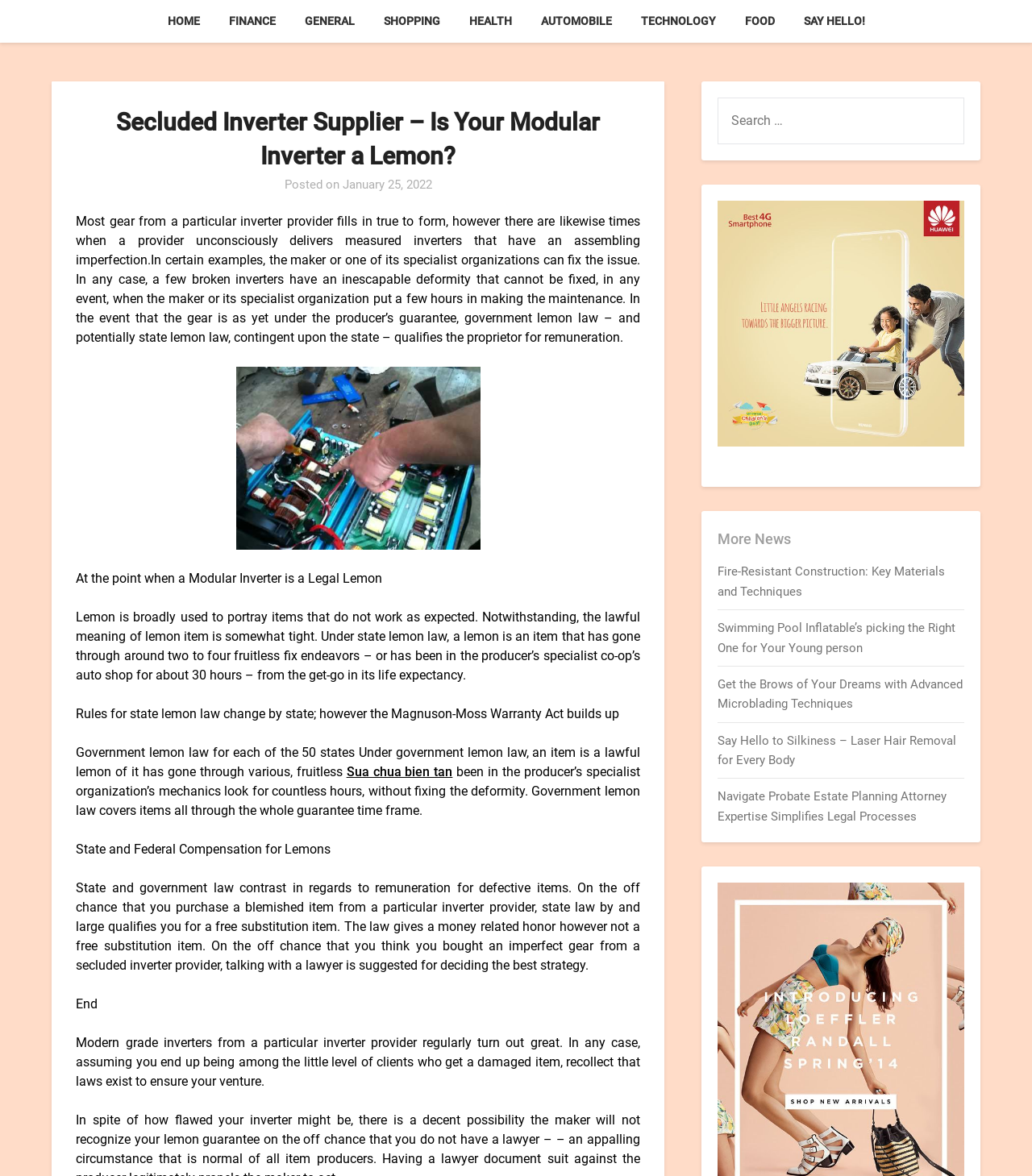Identify the headline of the webpage and generate its text content.

Secluded Inverter Supplier – Is Your Modular Inverter a Lemon?